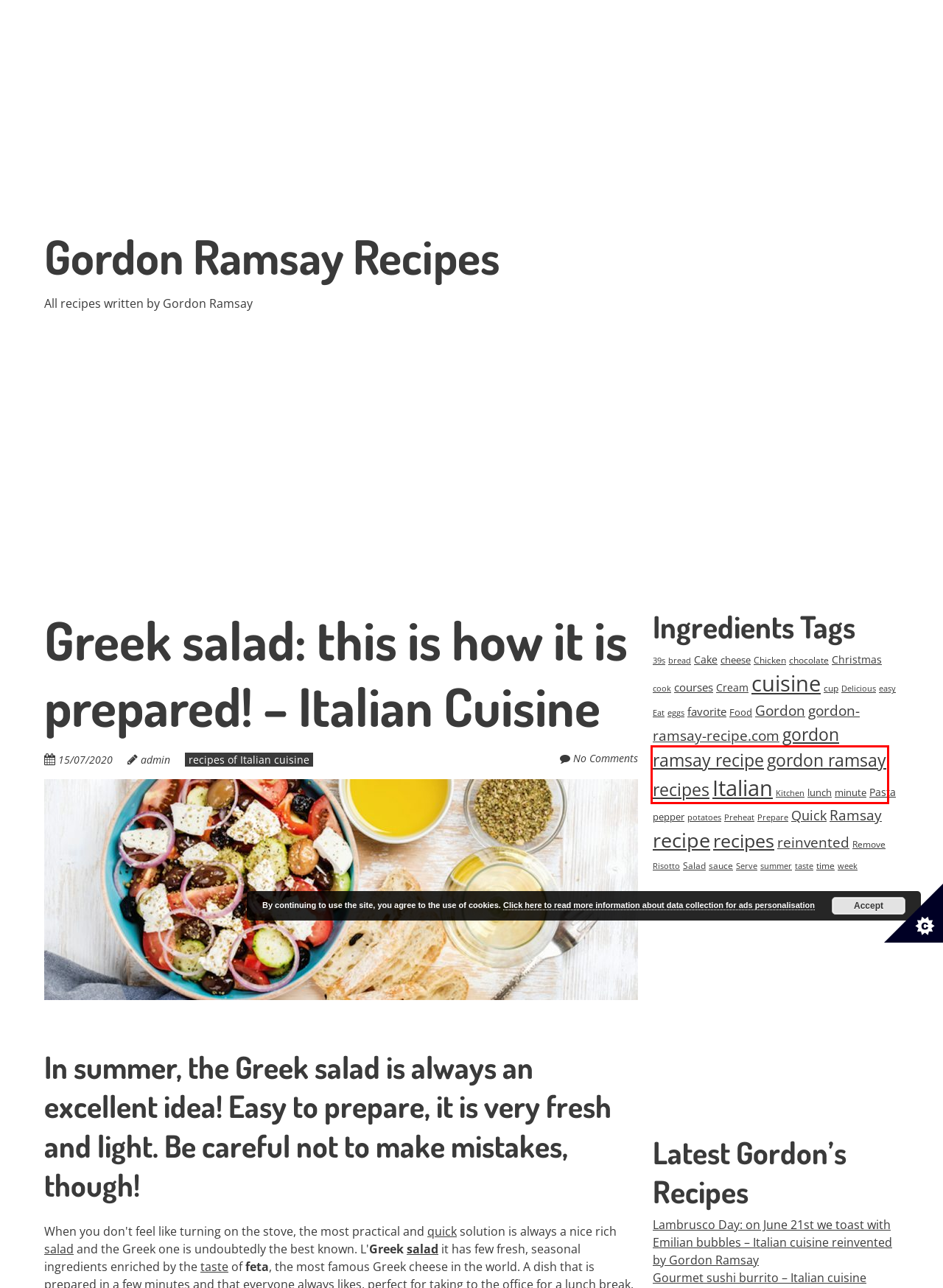Review the screenshot of a webpage that includes a red bounding box. Choose the most suitable webpage description that matches the new webpage after clicking the element within the red bounding box. Here are the candidates:
A. GORDON RAMSAY RECIPES | Pasta
B. GORDON RAMSAY RECIPES | Prepare
C. GORDON RAMSAY RECIPES | Salad
D. GORDON RAMSAY RECIPES | gordon ramsay recipes
E. GORDON RAMSAY RECIPES | Remove
F. GORDON RAMSAY RECIPES | cheese
G. GORDON RAMSAY RECIPES | Cake
H. GORDON RAMSAY RECIPES | summer

D